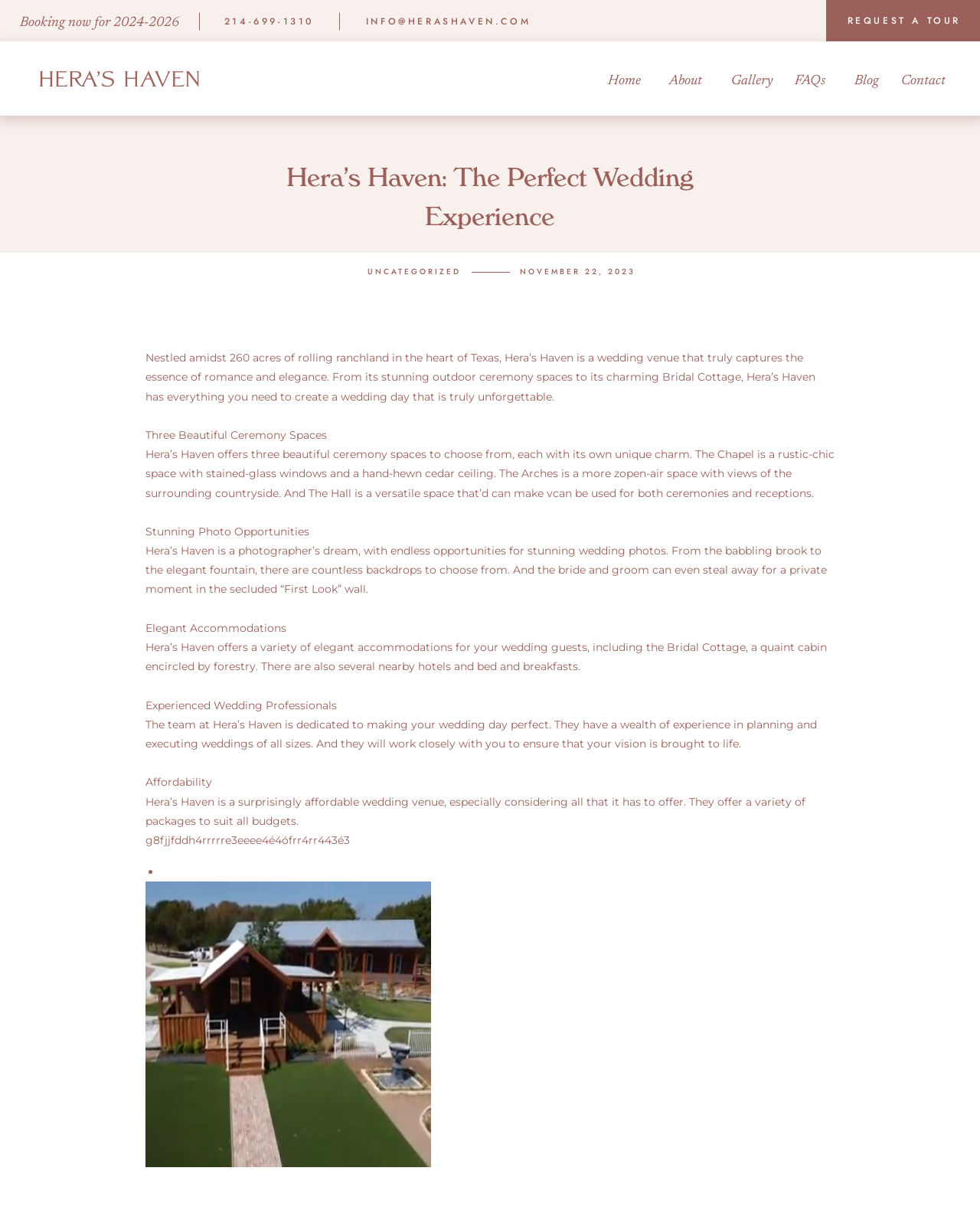Using the webpage screenshot, locate the HTML element that fits the following description and provide its bounding box: "Gallery".

[0.746, 0.057, 0.789, 0.074]